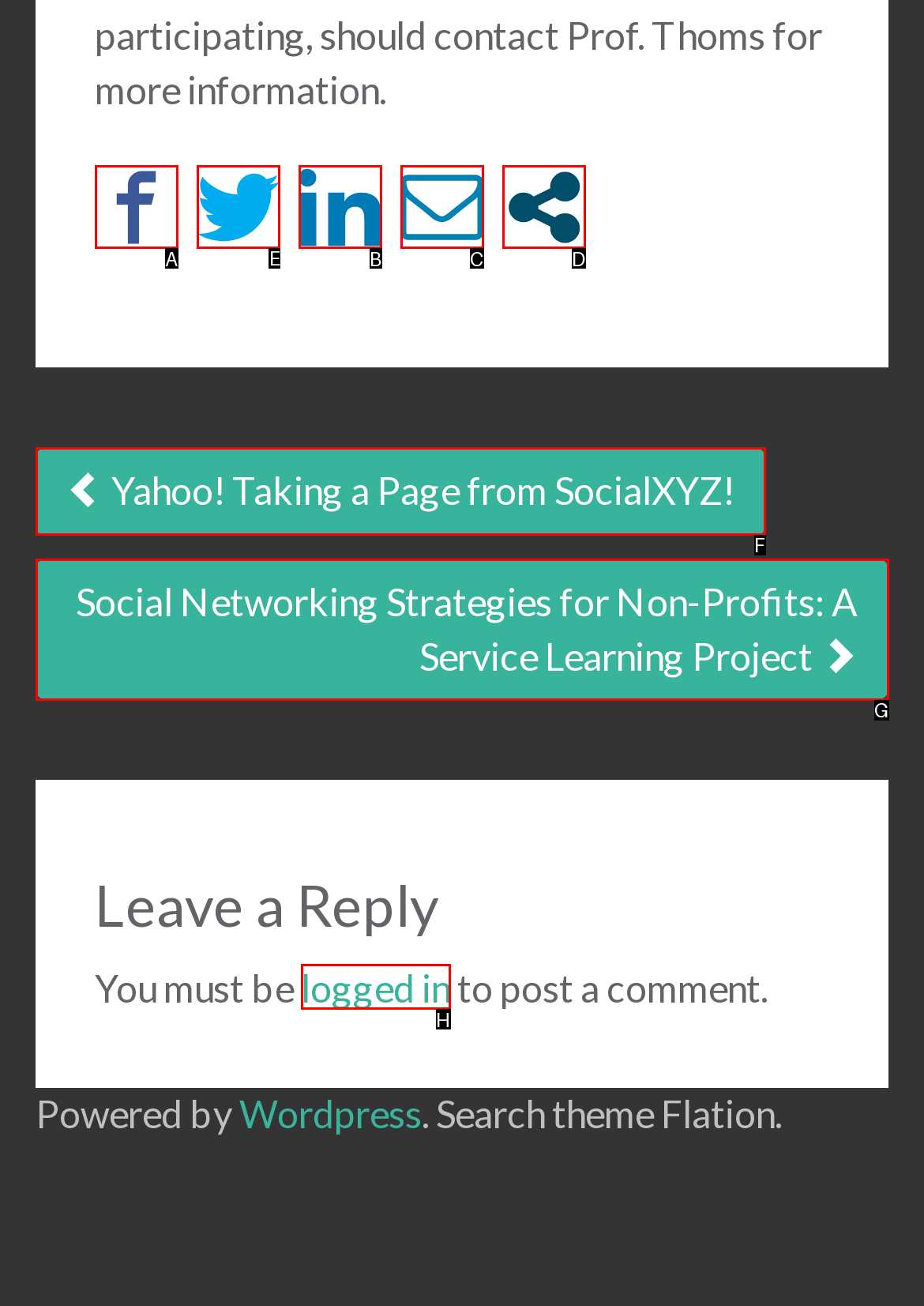Choose the letter that corresponds to the correct button to accomplish the task: Tweet
Reply with the letter of the correct selection only.

E